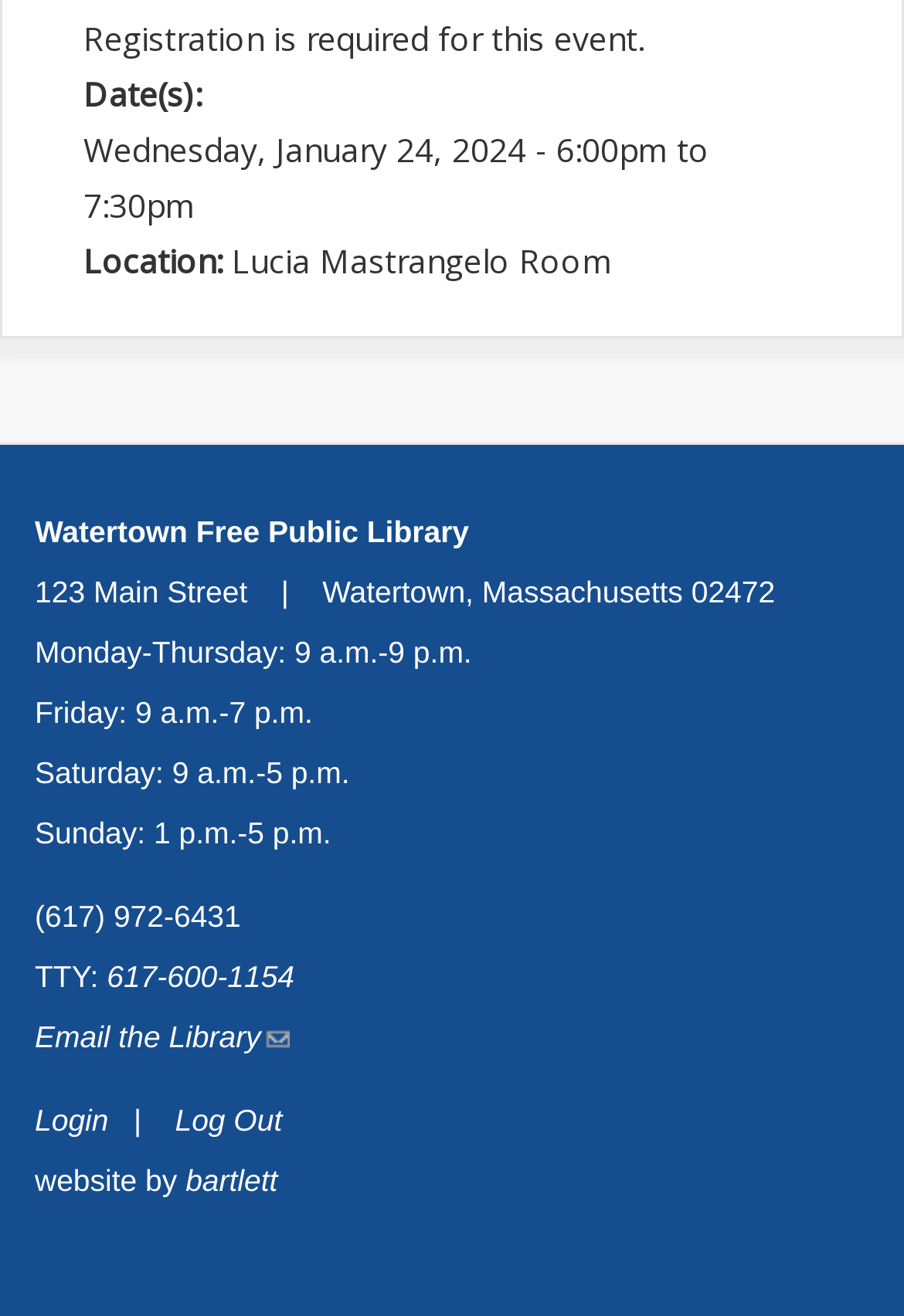Please give a concise answer to this question using a single word or phrase: 
What is the event date?

Wednesday, January 24, 2024